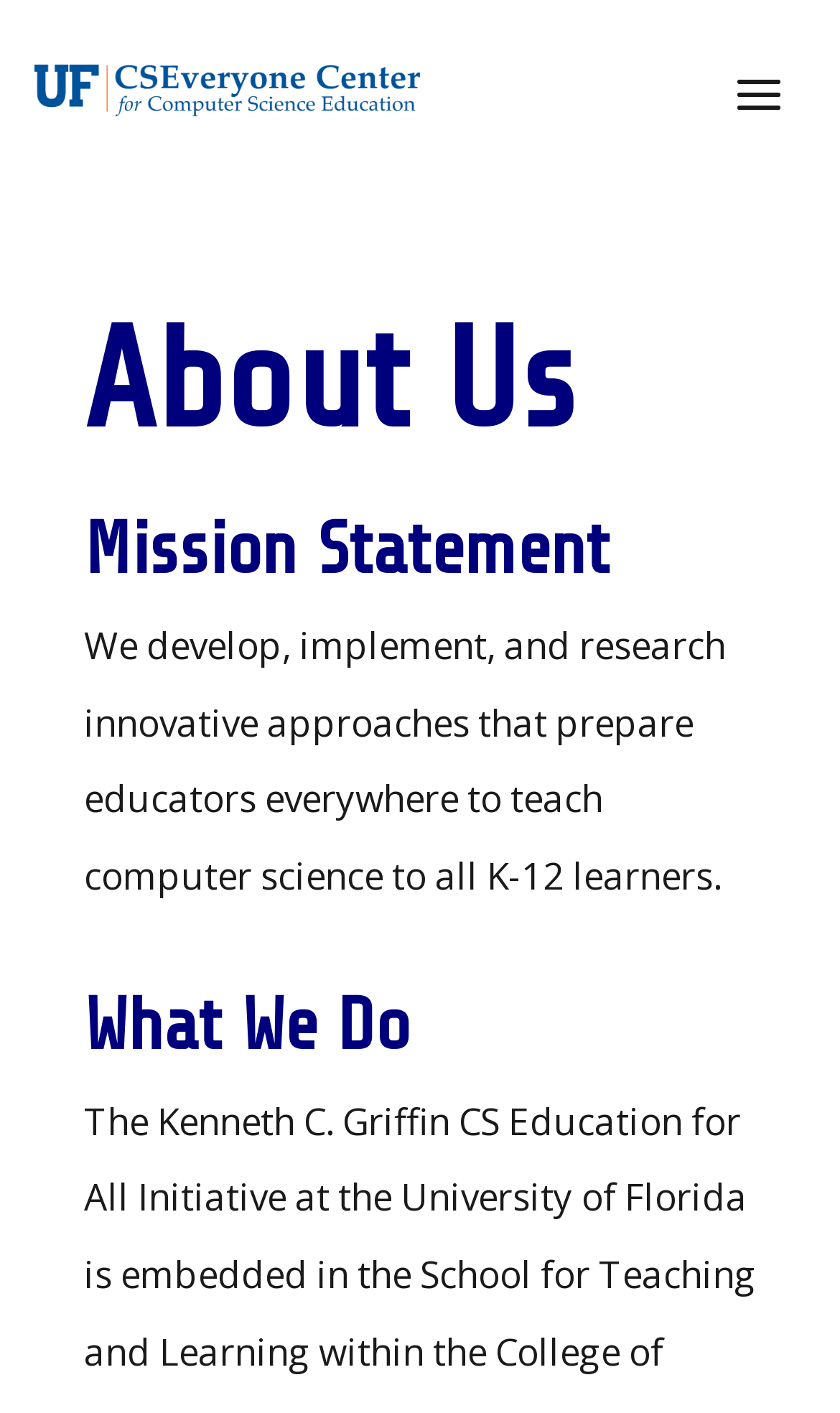Please answer the following question using a single word or phrase: 
Is the menu expanded by default?

No